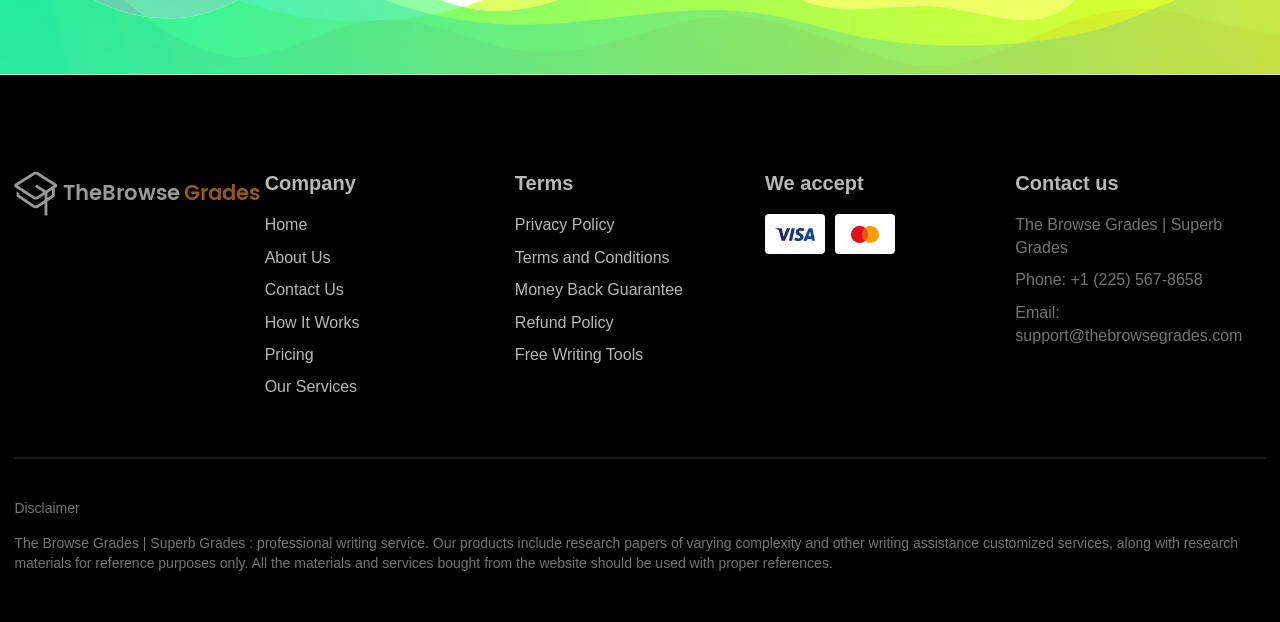How can I contact the company by phone?
Please provide a comprehensive answer based on the contents of the image.

I looked at the contact information section and found the phone number '+1 (225) 567-8658' which is linked to the text 'Phone:'.